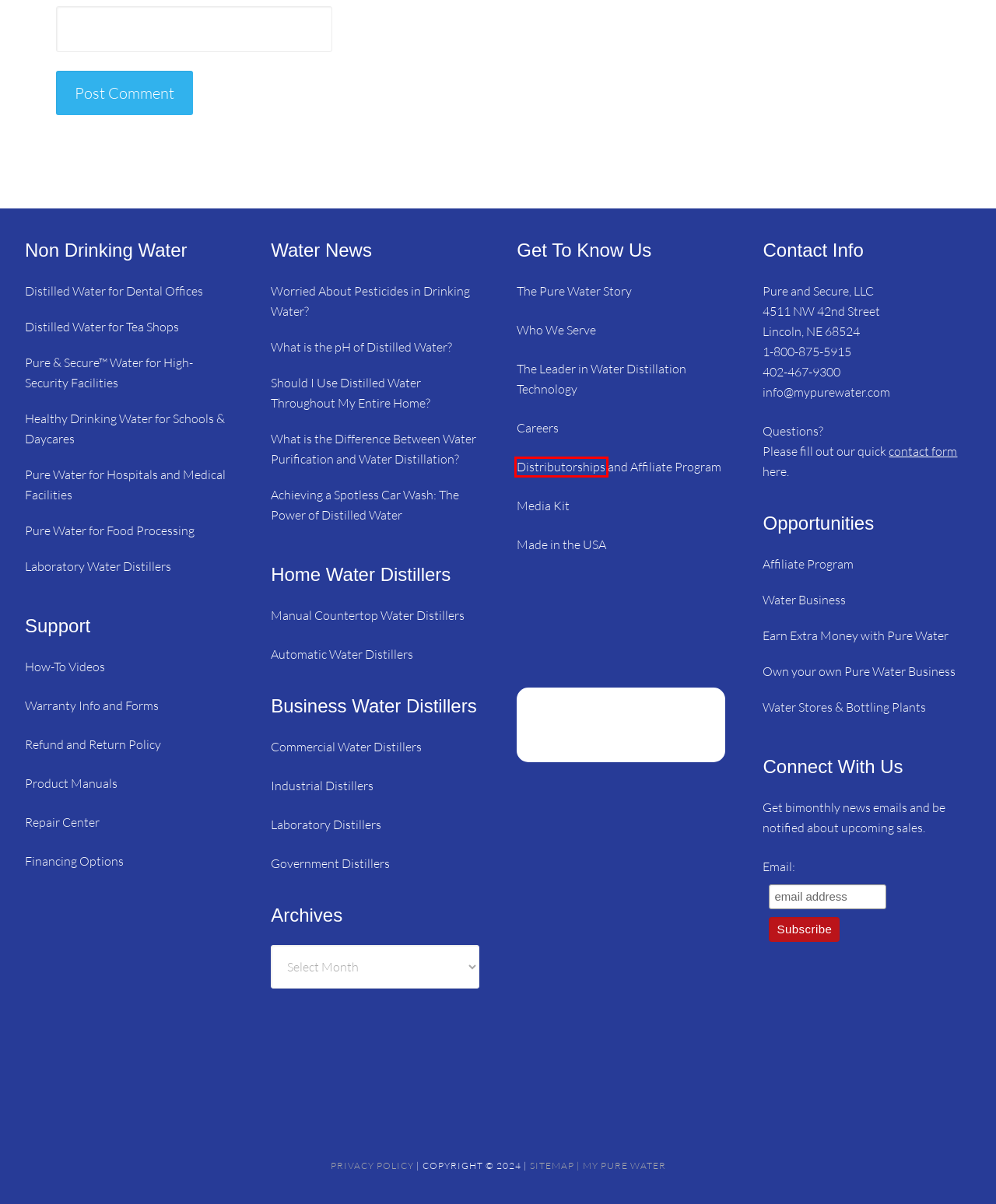You are given a webpage screenshot where a red bounding box highlights an element. Determine the most fitting webpage description for the new page that loads after clicking the element within the red bounding box. Here are the candidates:
A. Repair Center - My Pure Water
B. Privacy Policy - My Pure Water
C. How To Videos - My Pure Water
D. Own or Expand your Business with a Pure Water Dealership
E. Pure Water Distillers; Made in the USA
F. Earn Extra Money with Pure Water - My Pure Water
G. Pure Water - Business Opportunities for water distillers
H. Warranty Information - My Pure Water

D